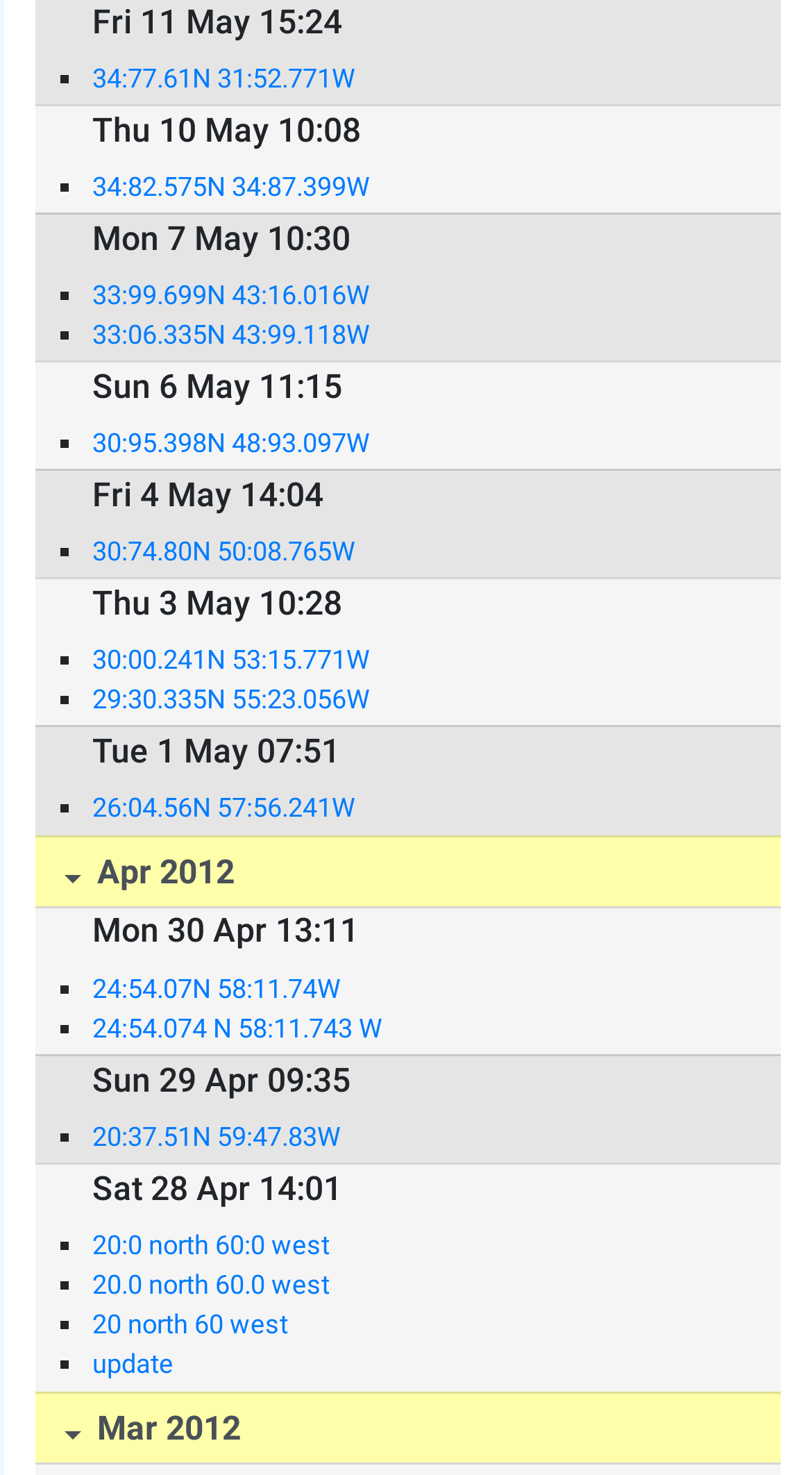Please specify the bounding box coordinates of the area that should be clicked to accomplish the following instruction: "Go to Apr 2012". The coordinates should consist of four float numbers between 0 and 1, i.e., [left, top, right, bottom].

[0.044, 0.567, 0.962, 0.616]